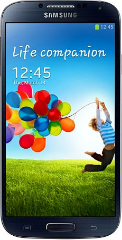What is the phrase displayed on the screen besides the time?
Examine the webpage screenshot and provide an in-depth answer to the question.

The screen of the Samsung Galaxy S4 smartphone displays the time '12:45' along with the phrase 'Life companion', which emphasizes the device's branding and user-friendly interface. This phrase is a key feature of the smartphone's design and marketing.